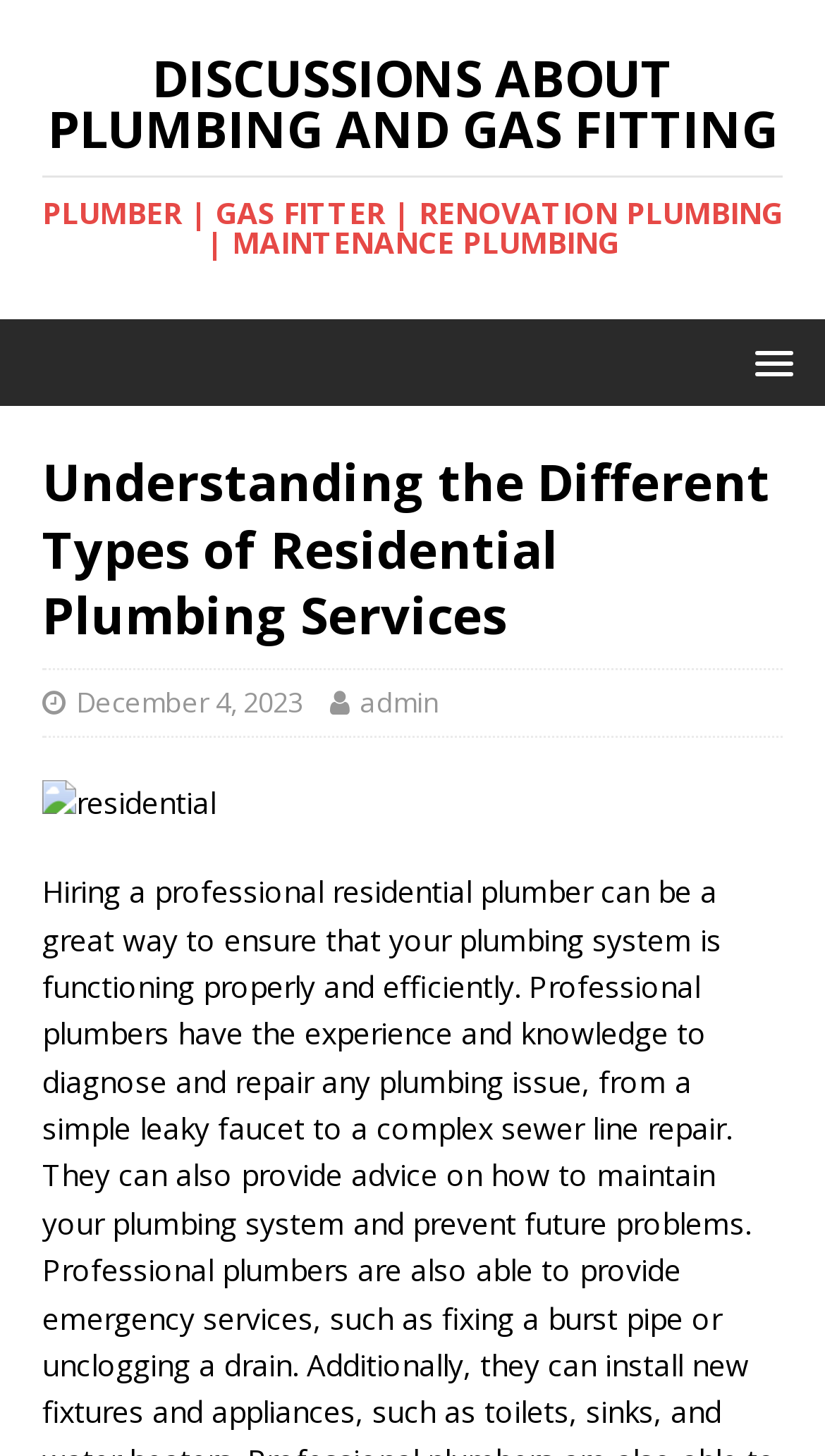Locate the bounding box of the UI element based on this description: "MENU". Provide four float numbers between 0 and 1 as [left, top, right, bottom].

[0.872, 0.227, 0.987, 0.269]